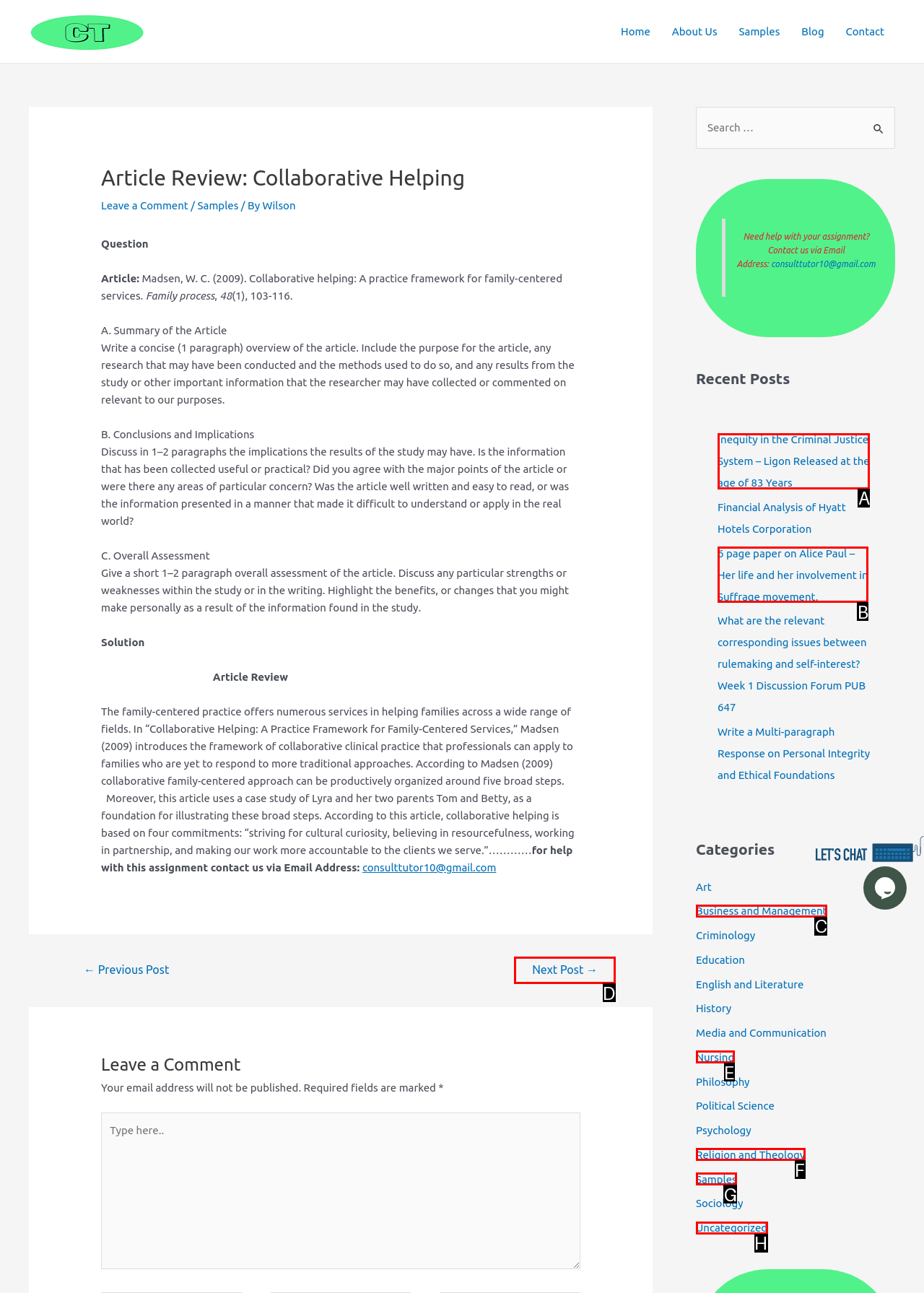From the given choices, which option should you click to complete this task: Click the 'Next Post →' link? Answer with the letter of the correct option.

D